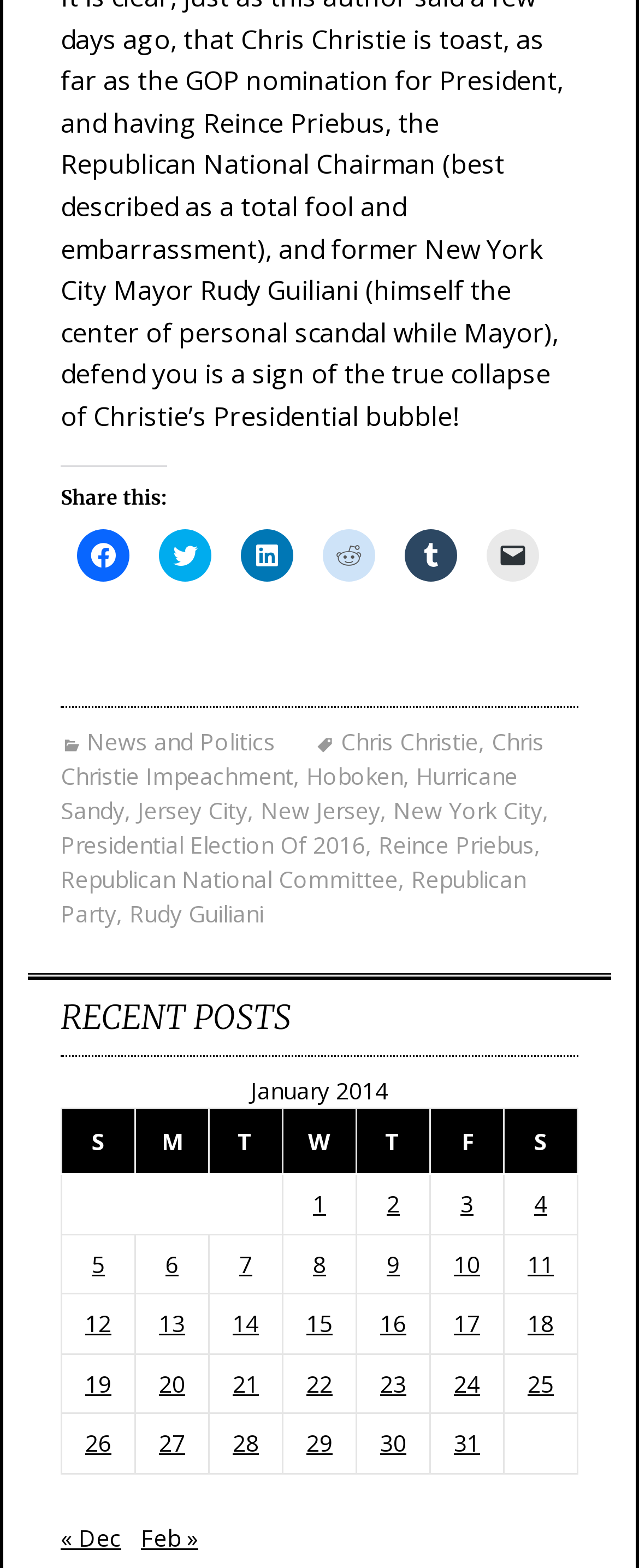Please identify the bounding box coordinates of the clickable area that will fulfill the following instruction: "Check news and politics". The coordinates should be in the format of four float numbers between 0 and 1, i.e., [left, top, right, bottom].

[0.095, 0.462, 0.431, 0.482]